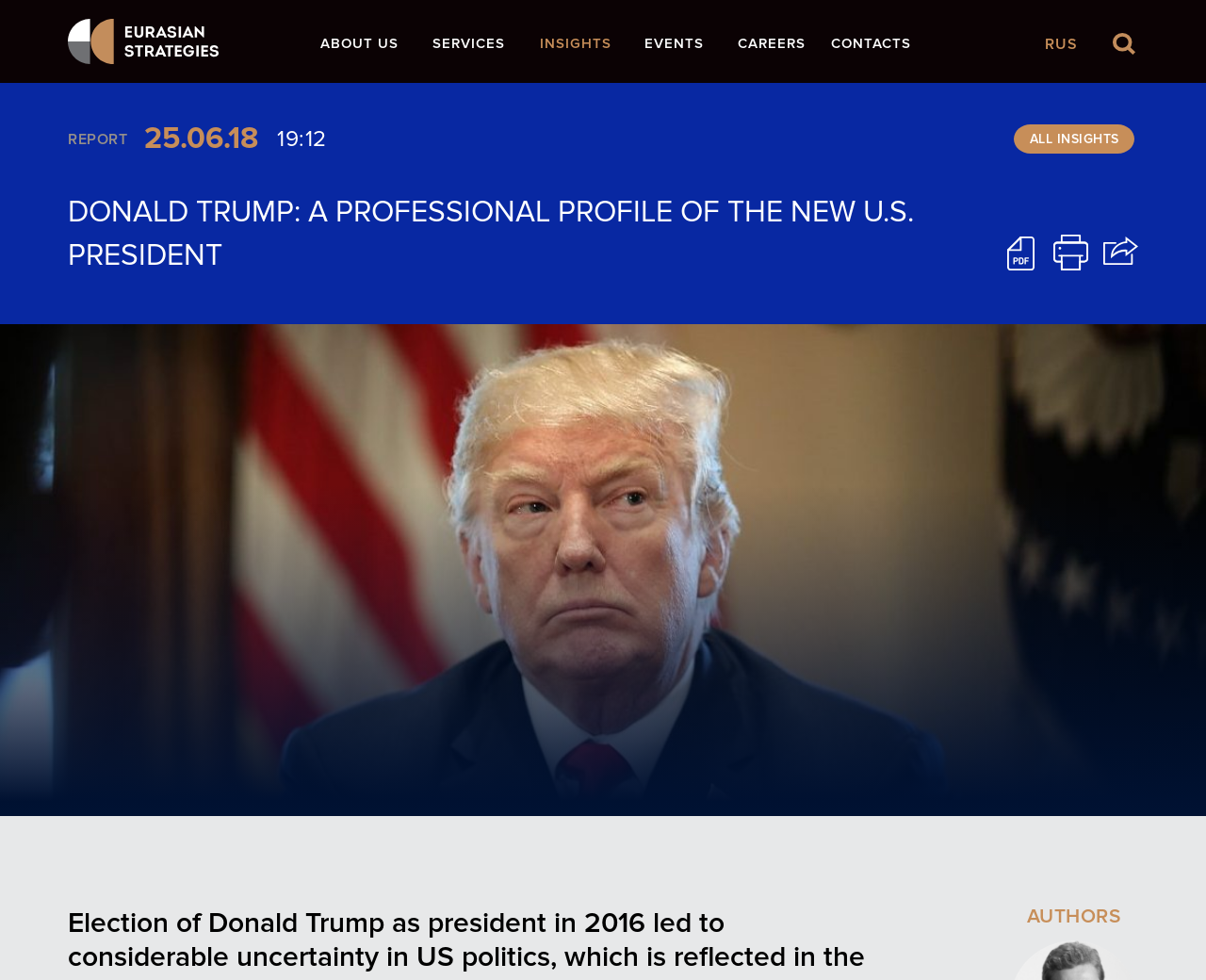Describe all visible elements and their arrangement on the webpage.

This webpage appears to be a professional profile of Donald Trump, the new U.S. President, with a focus on Eurasian Strategies. At the top left corner, there is a logo link, accompanied by an image of the logo. 

Below the logo, there are several navigation links, including "ABOUT US", "SERVICES", "INSIGHTS", "EVENTS", "CAREERS", and "CONTACTS", which are evenly spaced and aligned horizontally across the top of the page. 

To the right of the navigation links, there is a language selection link, "RUS", which is accompanied by a few static text elements, including "REPORT", a date "25.06.18", and a time "19:12". 

Below these elements, there is a prominent title, "DONALD TRUMP: A PROFESSIONAL PROFILE OF THE NEW U.S. PRESIDENT", which spans most of the width of the page. 

Underneath the title, there is a banner image that takes up the full width of the page. 

At the bottom of the page, there is a link to "ALL INSIGHTS" and a static text element labeled "AUTHORS".